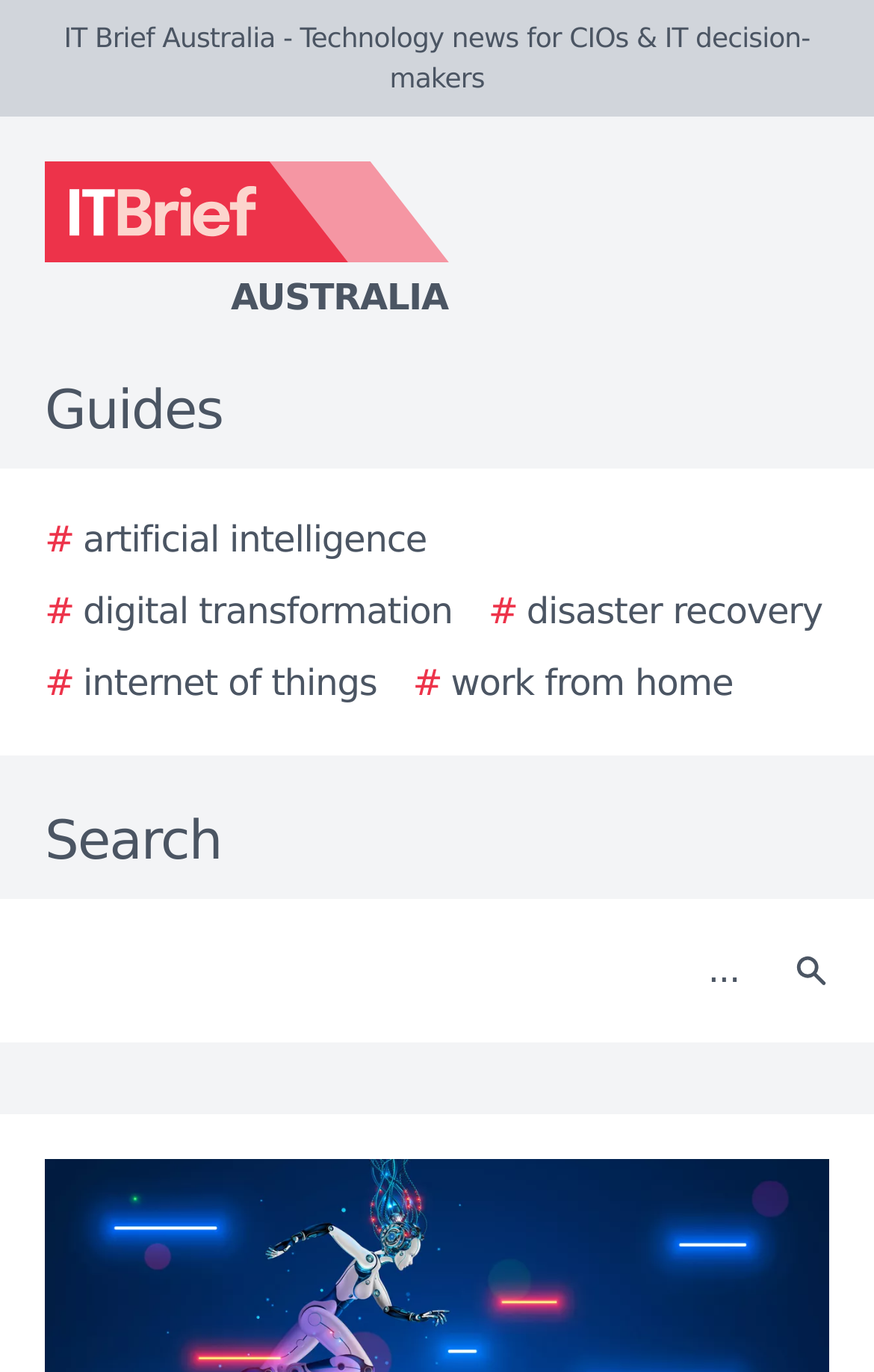Identify the bounding box coordinates of the clickable region required to complete the instruction: "Search for artificial intelligence". The coordinates should be given as four float numbers within the range of 0 and 1, i.e., [left, top, right, bottom].

[0.051, 0.374, 0.488, 0.413]